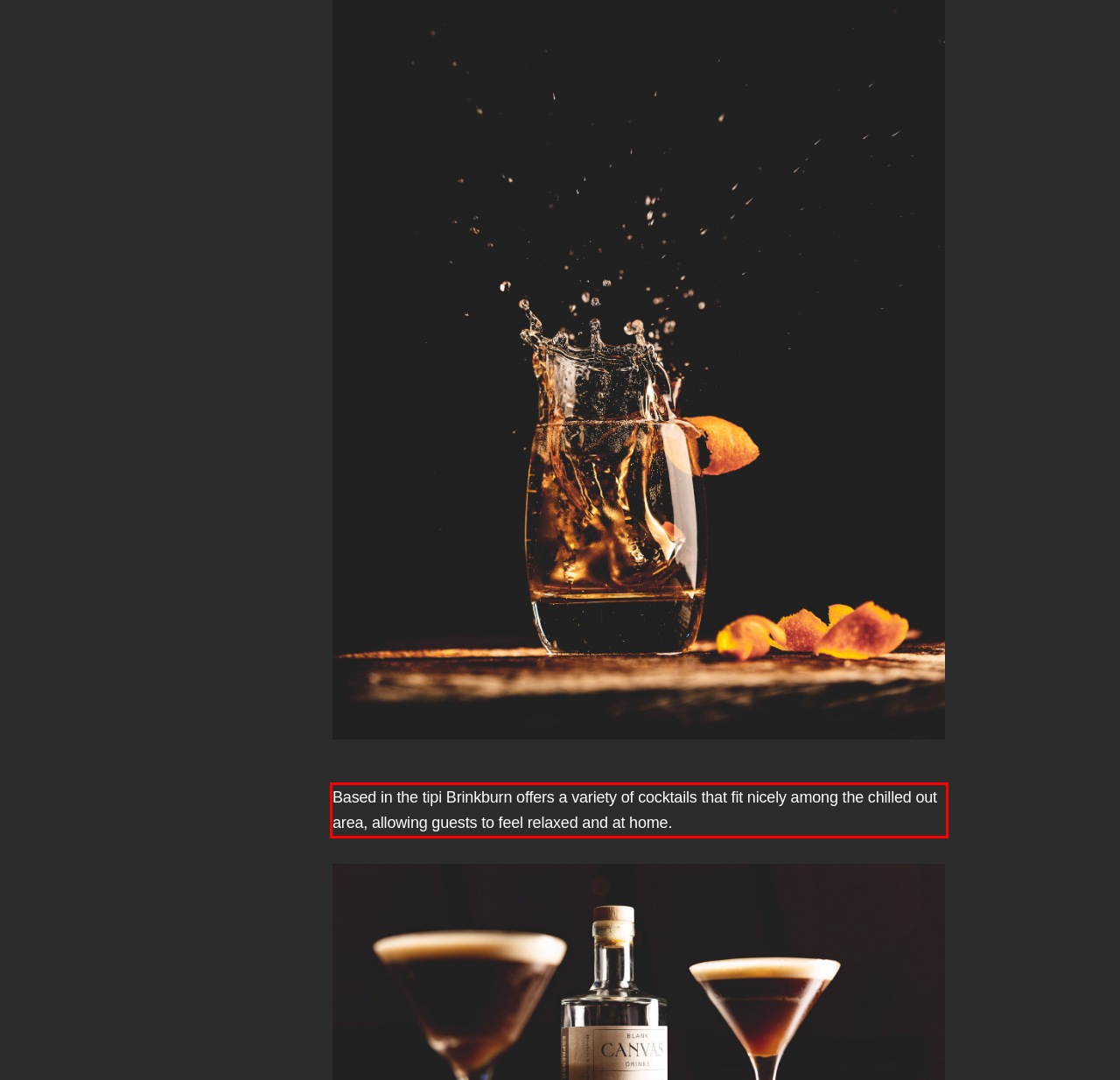With the provided screenshot of a webpage, locate the red bounding box and perform OCR to extract the text content inside it.

Based in the tipi Brinkburn offers a variety of cocktails that fit nicely among the chilled out area, allowing guests to feel relaxed and at home.